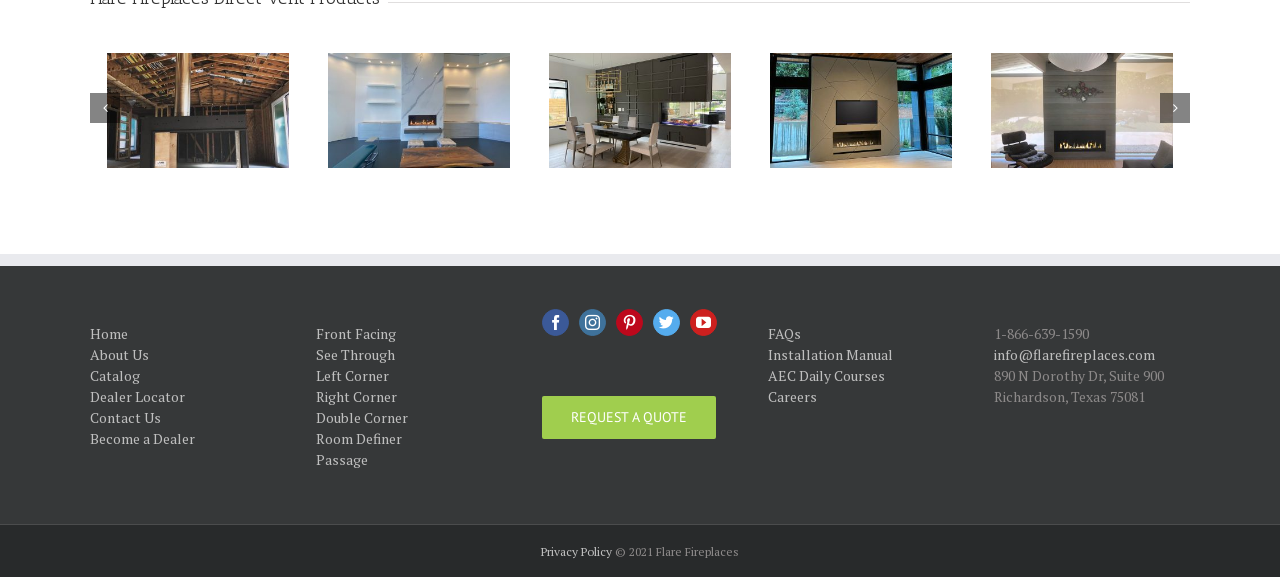Determine the bounding box coordinates of the element's region needed to click to follow the instruction: "View Catalog". Provide these coordinates as four float numbers between 0 and 1, formatted as [left, top, right, bottom].

[0.07, 0.634, 0.109, 0.667]